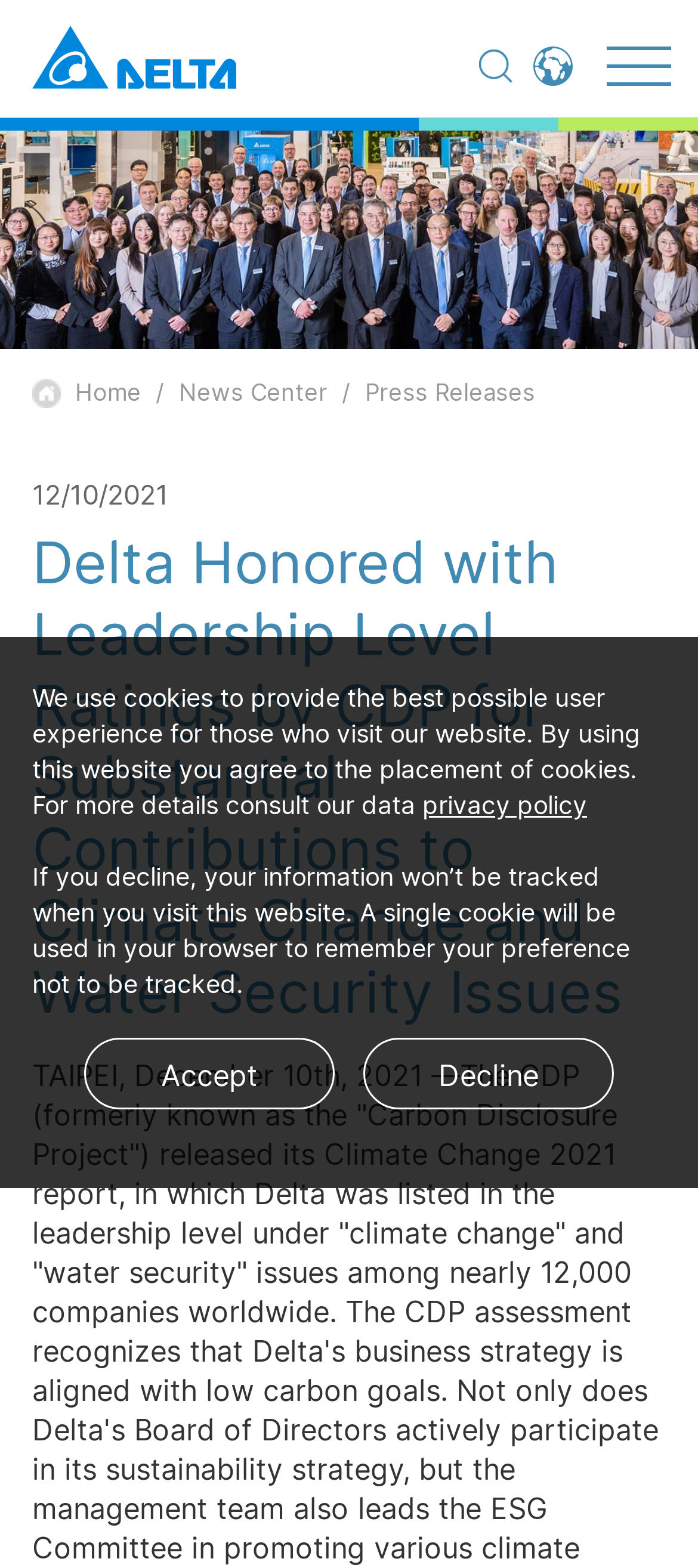Please provide the bounding box coordinates for the UI element as described: "Accept". The coordinates must be four floats between 0 and 1, represented as [left, top, right, bottom].

[0.121, 0.662, 0.479, 0.707]